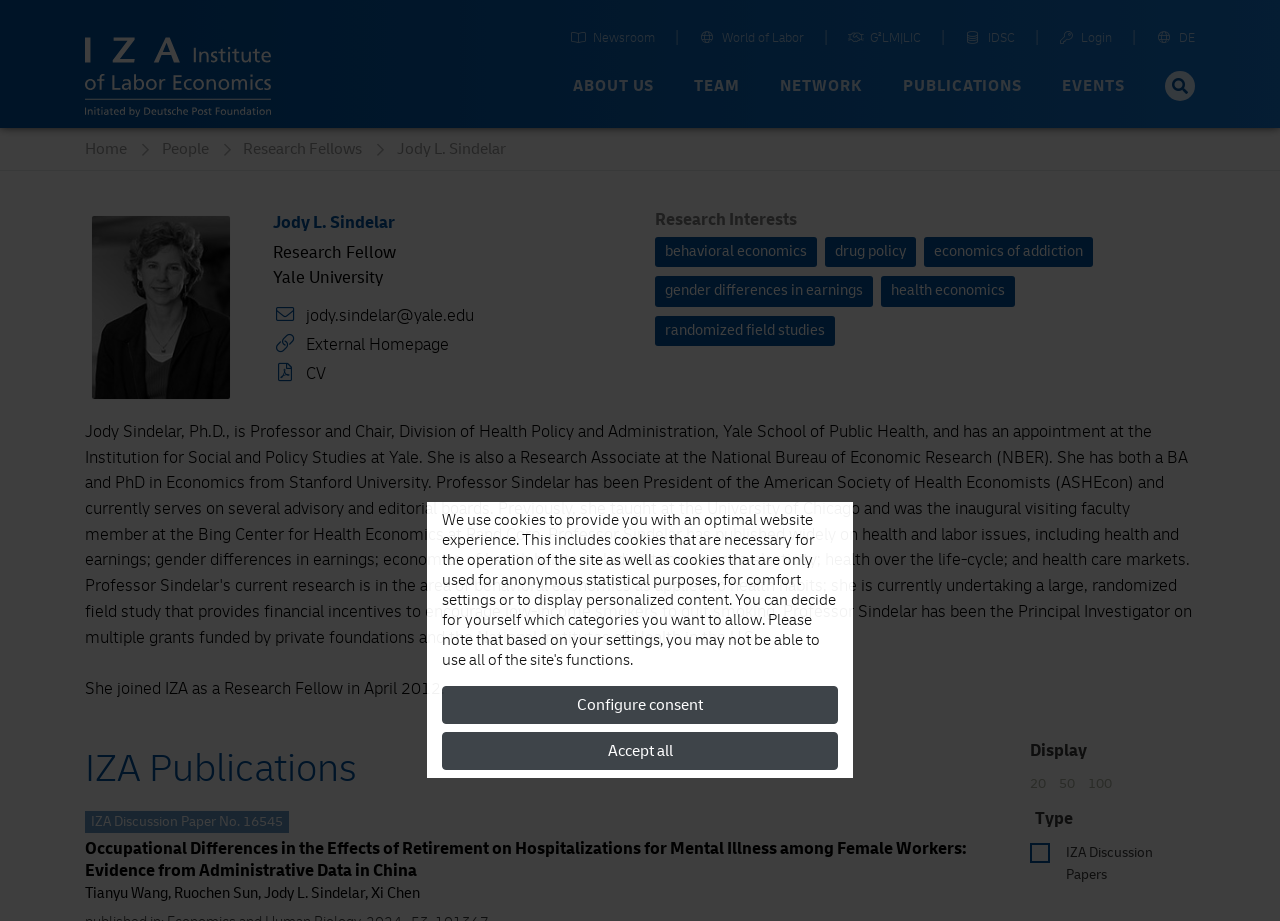Construct a comprehensive caption that outlines the webpage's structure and content.

This webpage is about Jody L. Sindelar, a Research Fellow at Yale University. At the top left, there is a profile picture of Jody Sindelar, accompanied by a link to her profile. Below the profile picture, there are several navigation links, including "Newsroom", "World of Labor", "G²LM|LIC", "IDSC", "Login", and "DE". 

To the right of the navigation links, there are six buttons: "ABOUT US", "TEAM", "NETWORK", "PUBLICATIONS", "EVENTS", and a search button. Below these buttons, there is a secondary navigation menu with links to "Home", "People", "Research Fellows", and Jody L. Sindelar's profile.

The main content of the webpage is divided into three sections. The first section displays Jody Sindelar's profile information, including her name, title, and affiliation. There are also links to her email address, external homepage, and CV.

The second section lists Jody Sindelar's research interests, which include behavioral economics, drug policy, economics of addiction, gender differences in earnings, health economics, and randomized field studies.

The third section displays Jody Sindelar's IZA publications, including a discussion paper titled "Occupational Differences in the Effects of Retirement on Hospitalizations for Mental Illness among Female Workers: Evidence from Administrative Data in China". The publication list includes authors' names, and there are options to display 20, 50, or 100 publications per page. There is also a filter option to select the type of publication.

At the bottom of the webpage, there are two buttons: "Configure consent" and "Accept all".